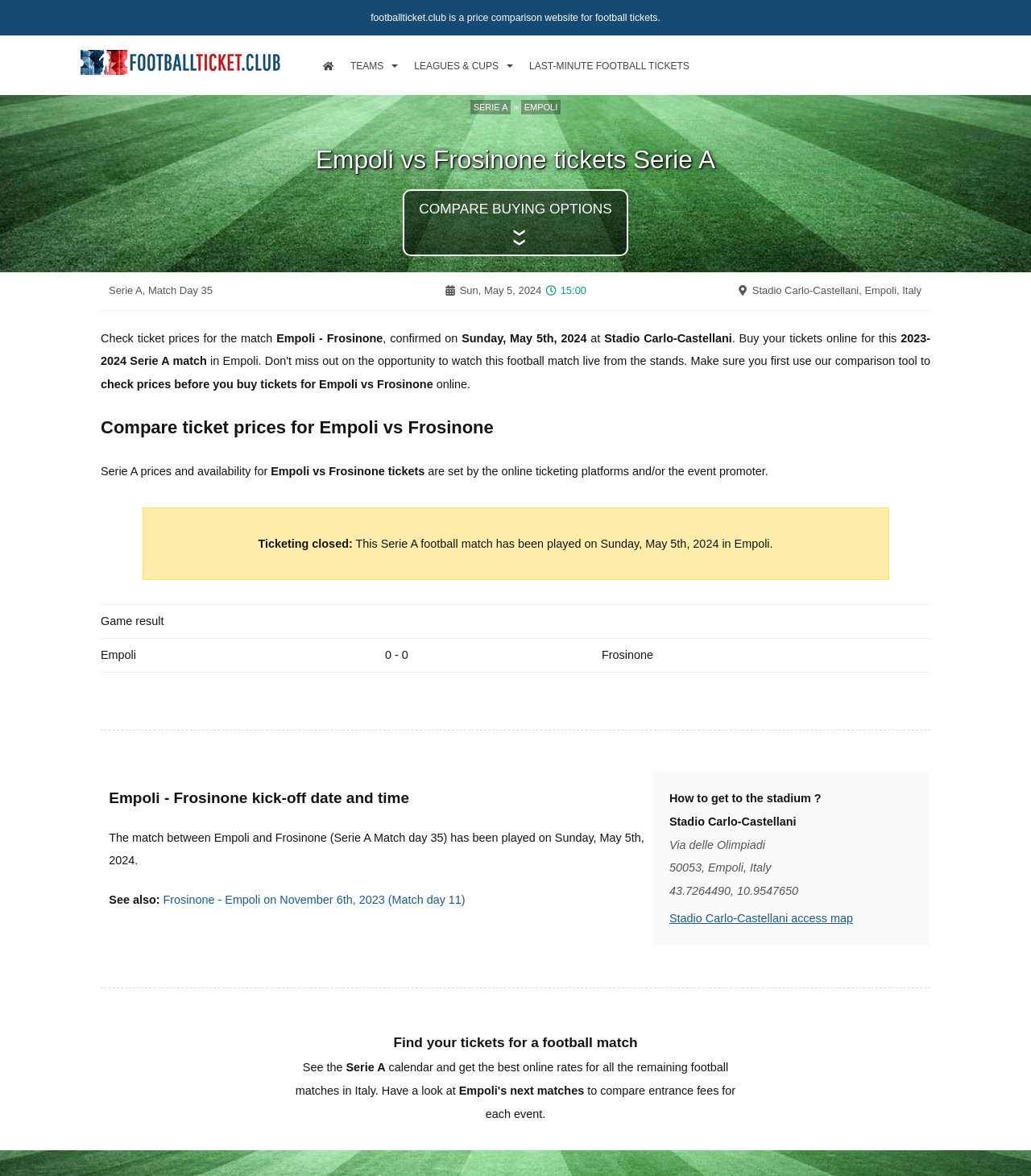What is the date of the Empoli vs Frosinone match?
Refer to the image and provide a thorough answer to the question.

The webpage displays the match details, including the date 'Sun, May 5, 2024', which is the answer to the question.